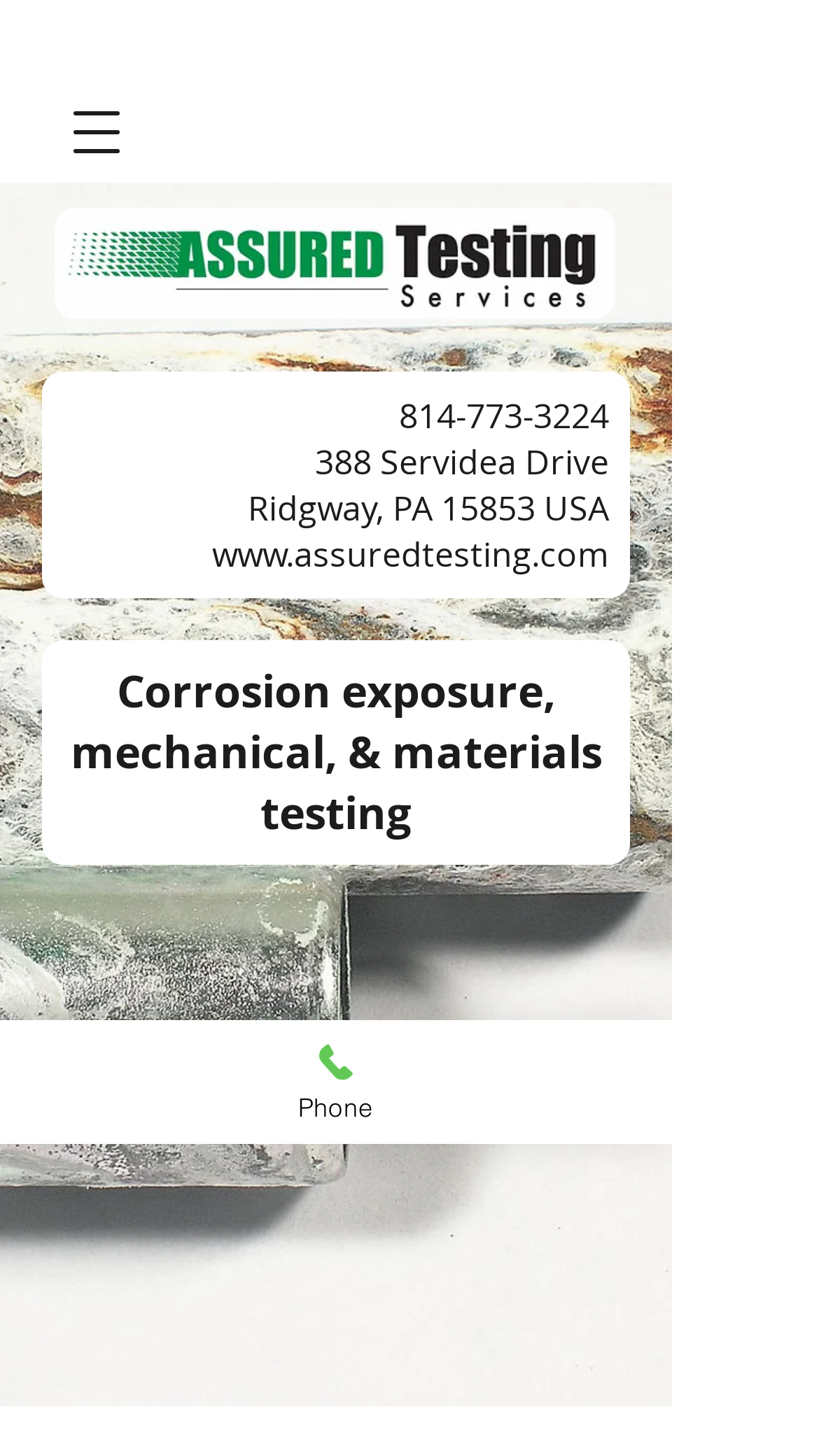Could you indicate the bounding box coordinates of the region to click in order to complete this instruction: "Check the map".

[0.0, 0.701, 0.821, 0.786]